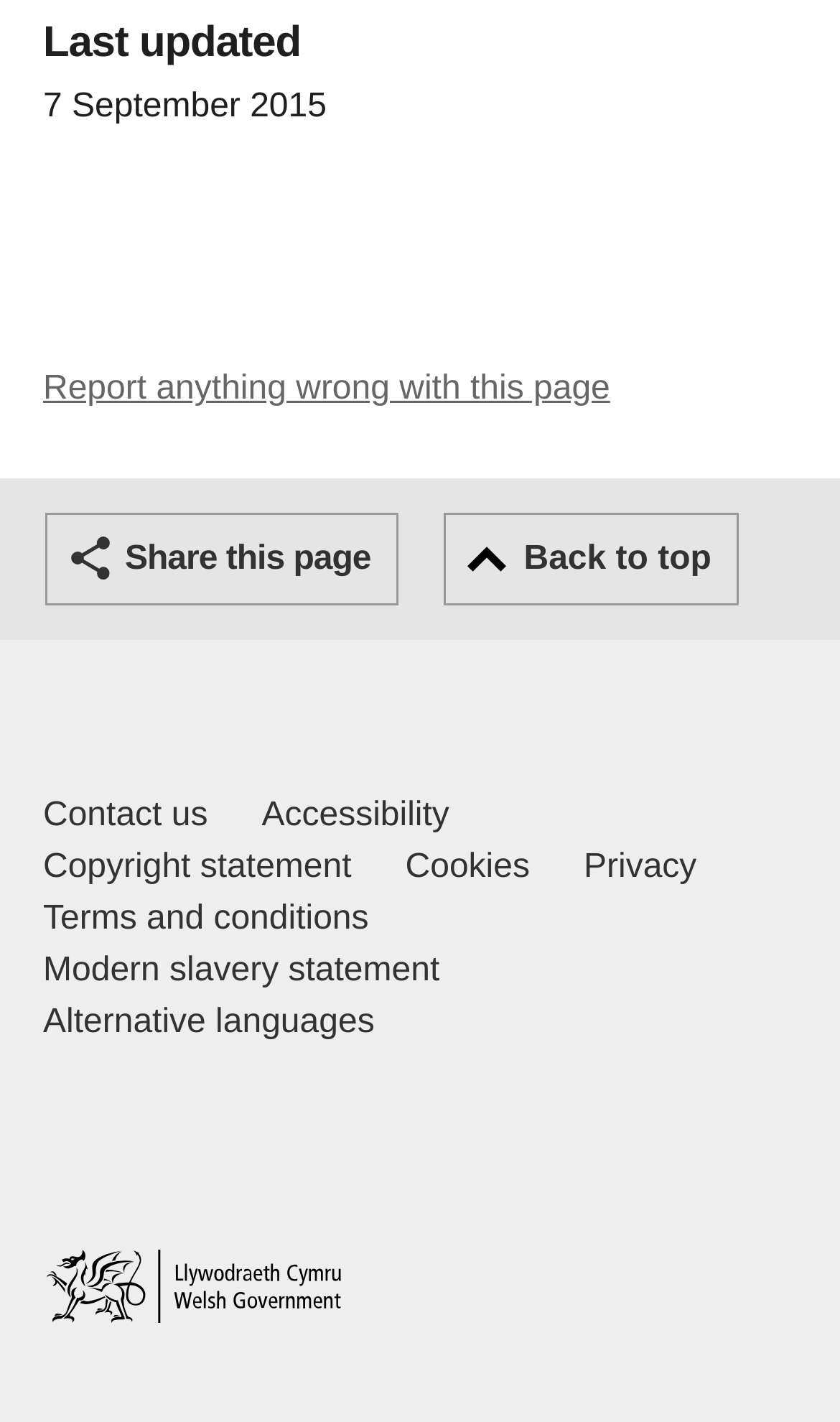How many buttons are there in the share section?
Kindly give a detailed and elaborate answer to the question.

In the share section, there are two buttons: 'Share this page' and 'Back to top'.